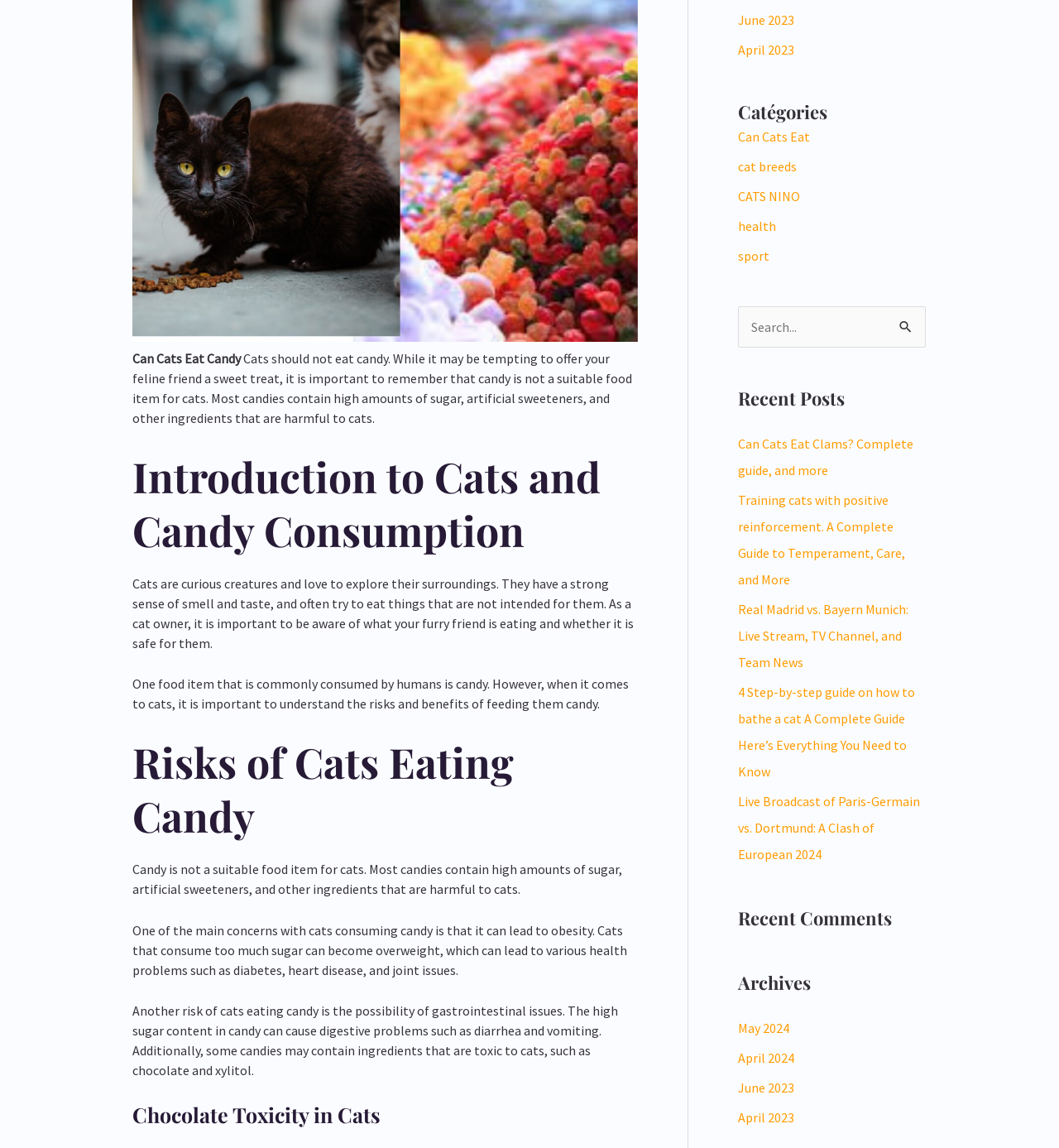Reply to the question below using a single word or brief phrase:
What is the main concern with cats consuming candy?

Obesity and gastrointestinal issues